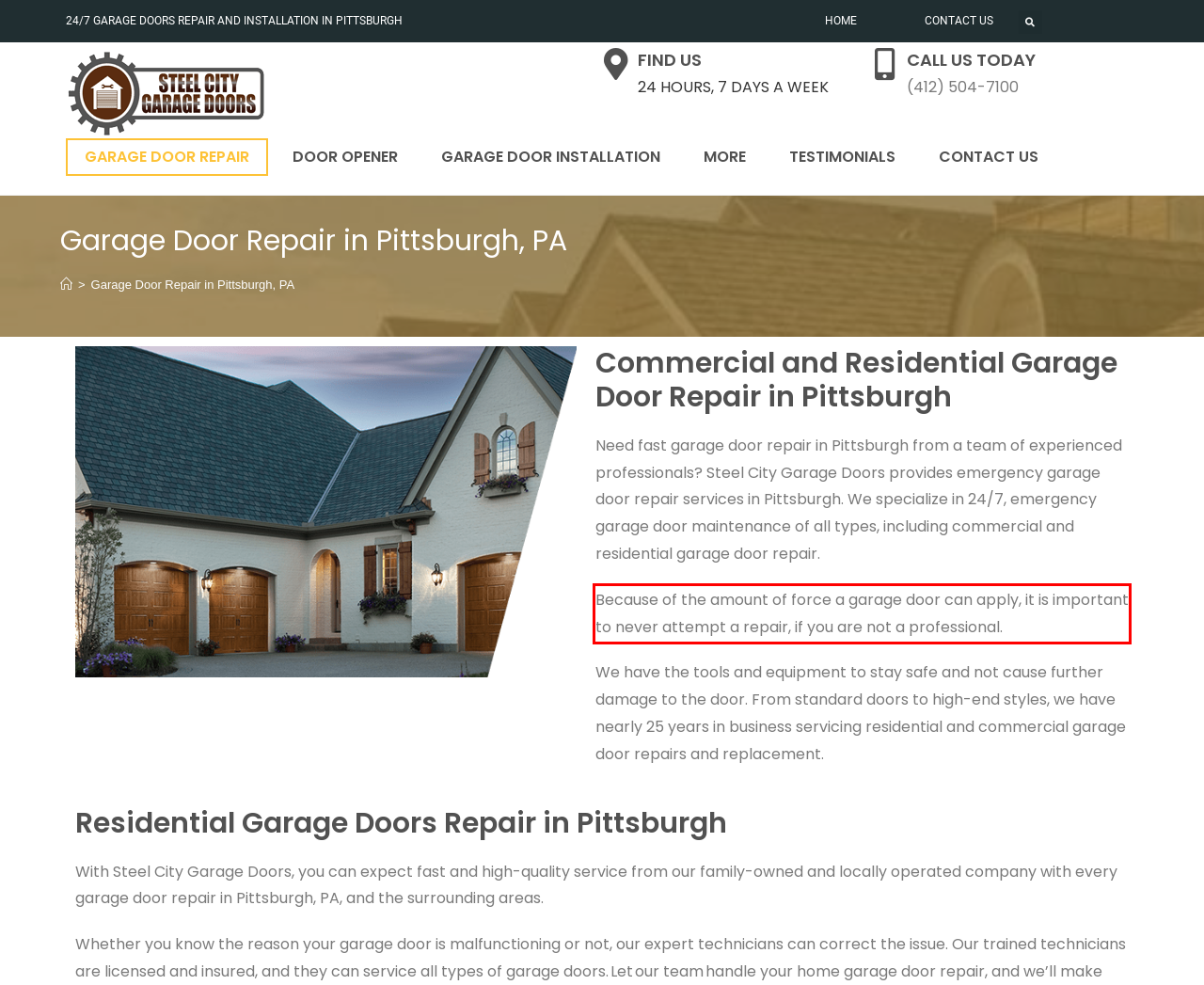Please identify and extract the text content from the UI element encased in a red bounding box on the provided webpage screenshot.

Because of the amount of force a garage door can apply, it is important to never attempt a repair, if you are not a professional.